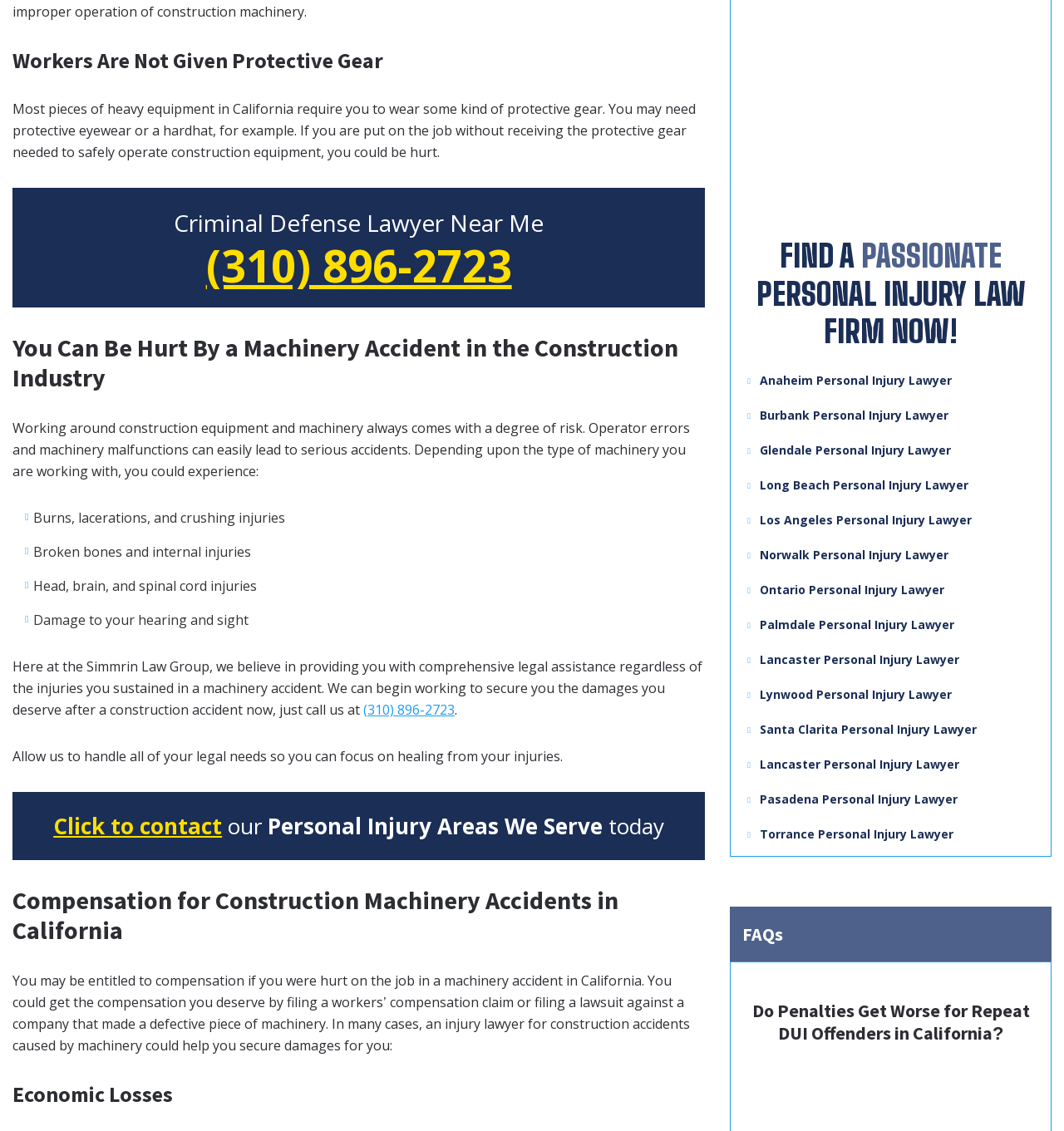What is the purpose of the webpage?
Kindly give a detailed and elaborate answer to the question.

I found the purpose of the webpage by reading the headings and StaticText elements on the webpage, which suggest that the webpage is providing information about construction machinery accidents, the risks involved, and the legal assistance available for those who have been injured.